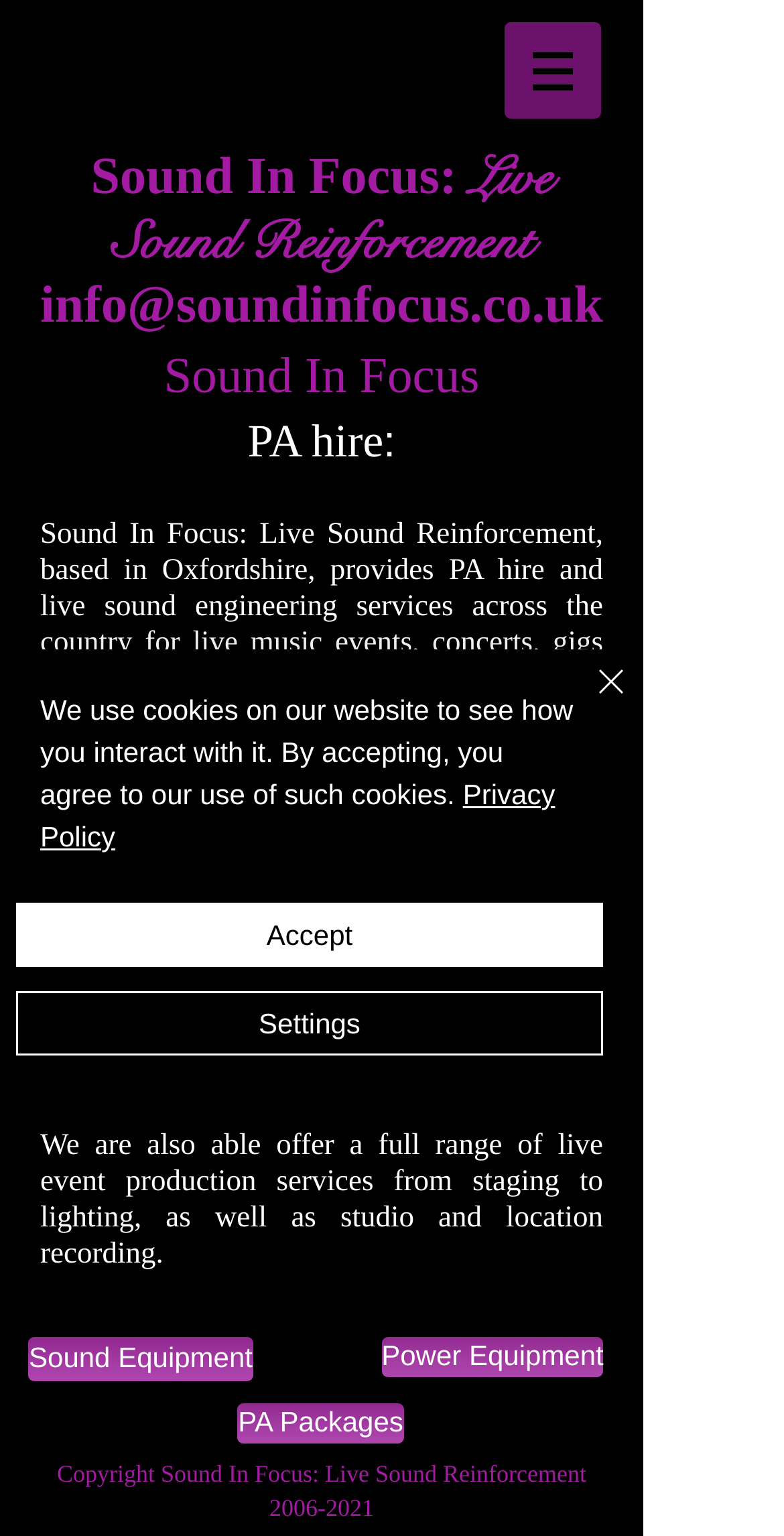Locate the UI element described as follows: "aria-label="Close"". Return the bounding box coordinates as four float numbers between 0 and 1 in the order [left, top, right, bottom].

[0.687, 0.428, 0.81, 0.491]